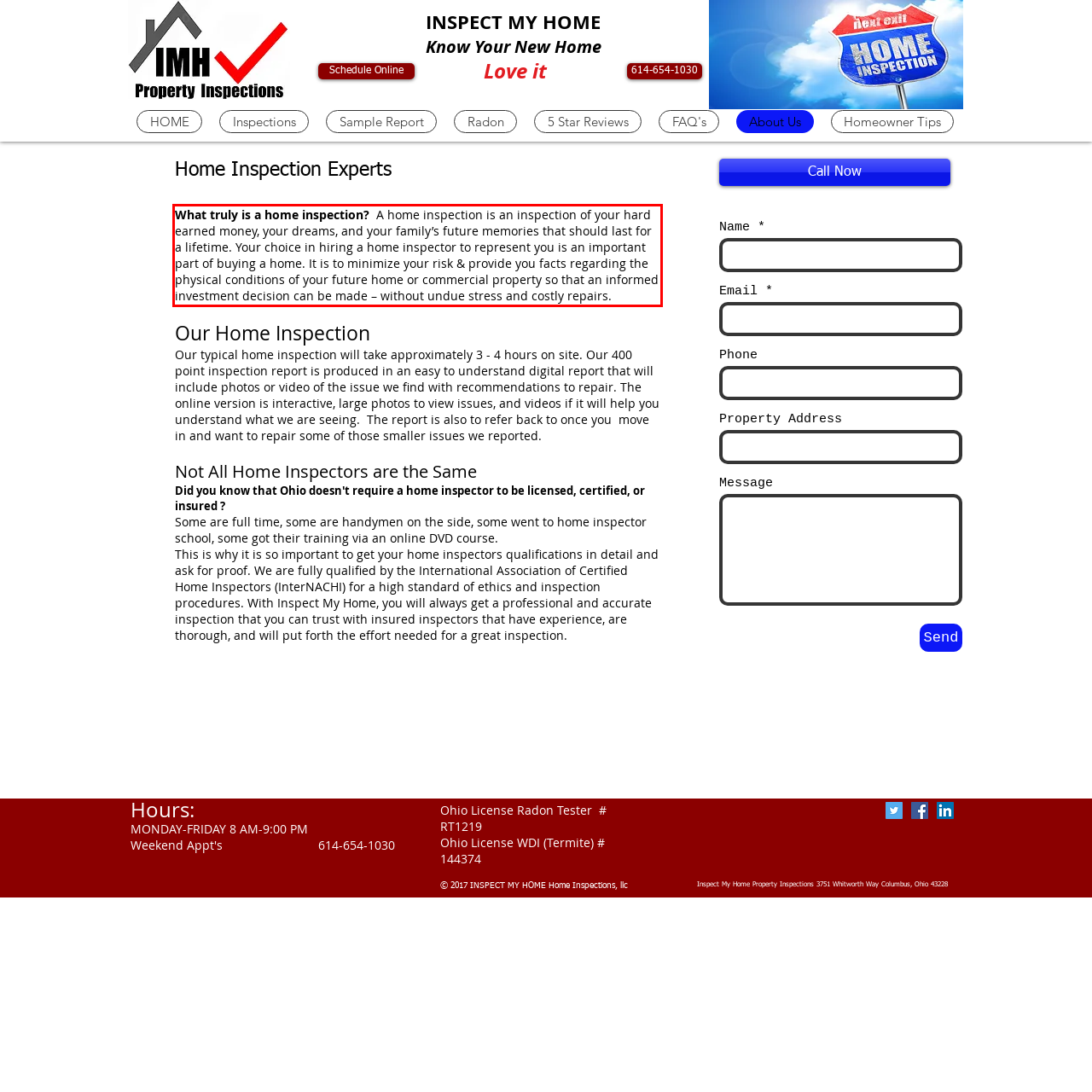Look at the screenshot of the webpage, locate the red rectangle bounding box, and generate the text content that it contains.

What truly is a home inspection? A home inspection is an inspection of your hard earned money, your dreams, and your family’s future memories that should last for a lifetime. Your choice in hiring a home inspector to represent you is an important part of buying a home. It is to minimize your risk & provide you facts regarding the physical conditions of your future home or commercial property so that an informed investment decision can be made – without undue stress and costly repairs.